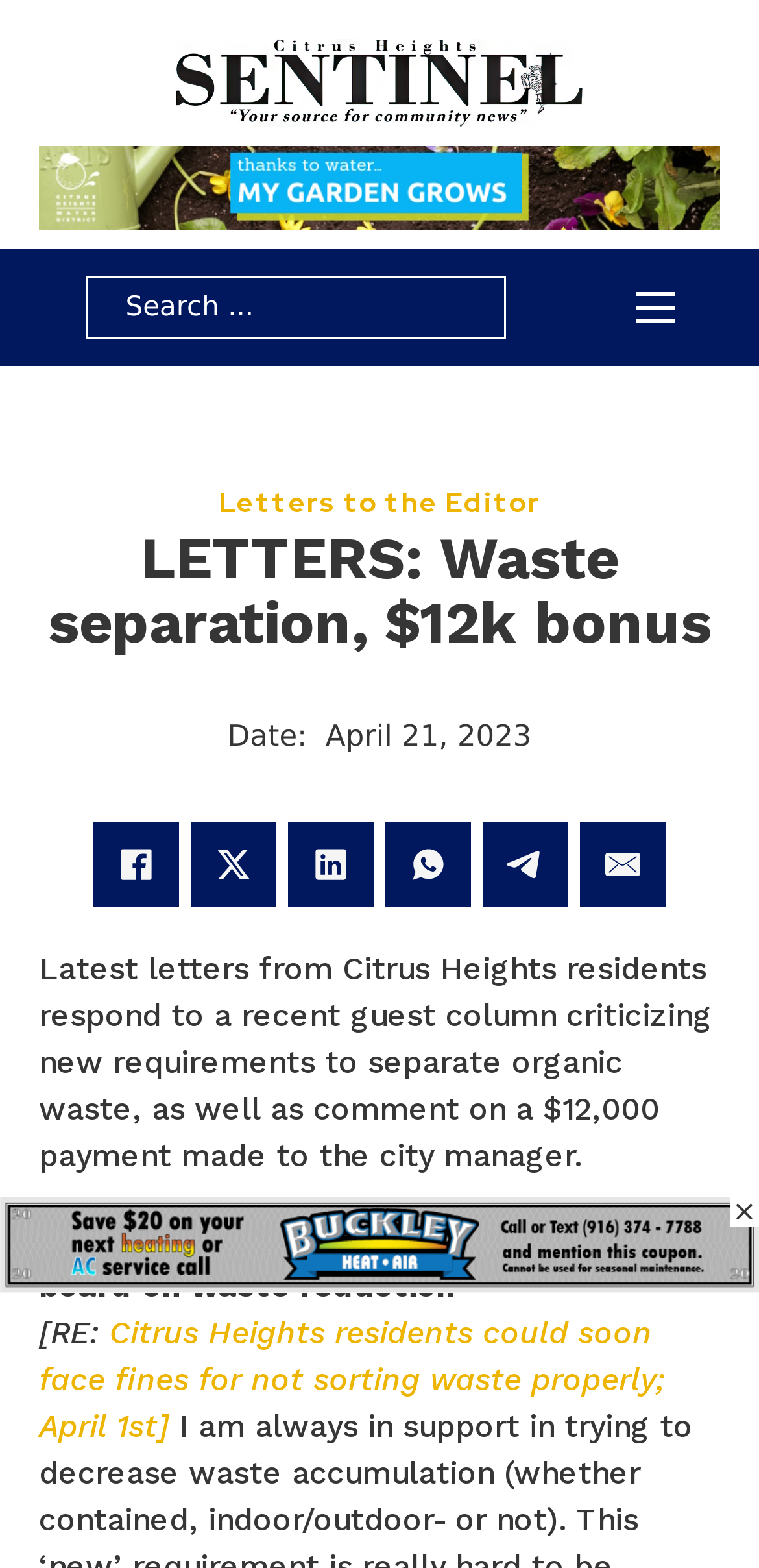Identify the bounding box coordinates of the specific part of the webpage to click to complete this instruction: "Open the mobile menu".

[0.837, 0.187, 0.888, 0.206]